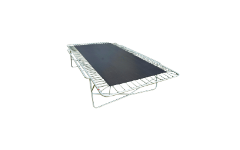What is the purpose of the safety mesh?
Can you provide an in-depth and detailed response to the question?

The safety mesh is designed to ensure safe use of the trampoline, which is an essential feature for outdoor recreational activities, especially for children and adults.